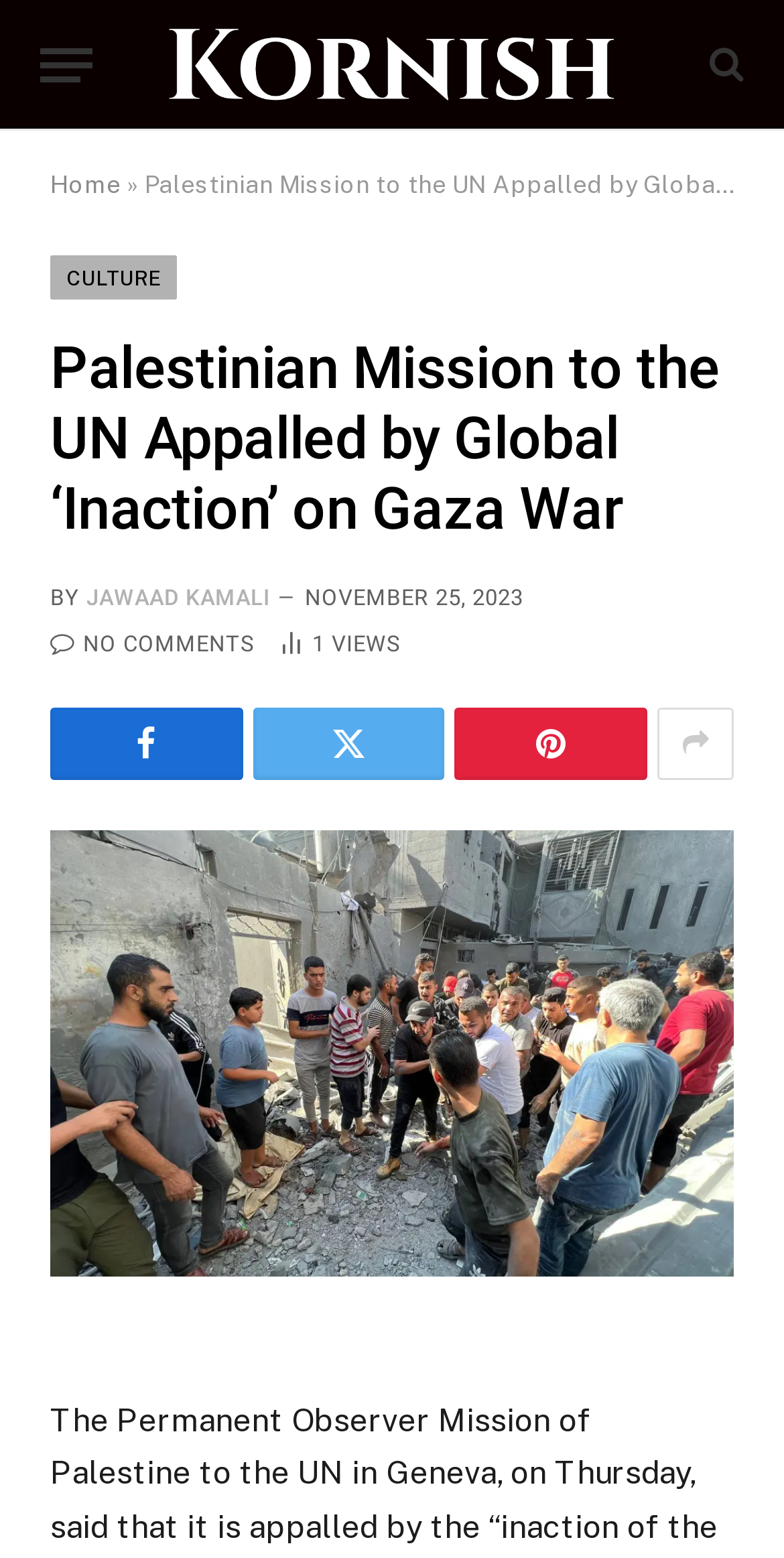Point out the bounding box coordinates of the section to click in order to follow this instruction: "Click the menu button".

[0.051, 0.013, 0.118, 0.071]